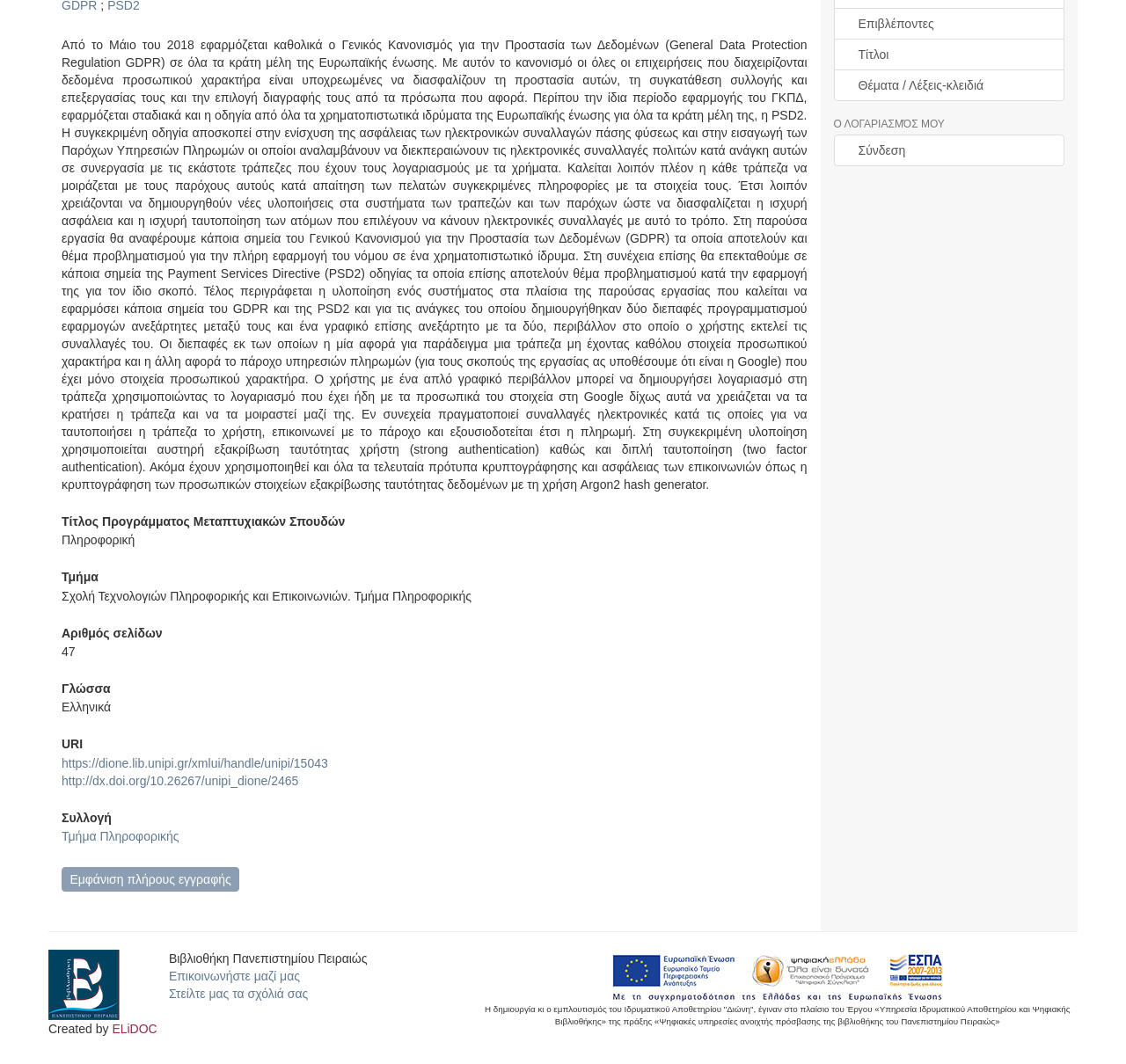Provide the bounding box coordinates for the UI element described in this sentence: "an industrial scrubber machine". The coordinates should be four float values between 0 and 1, i.e., [left, top, right, bottom].

None